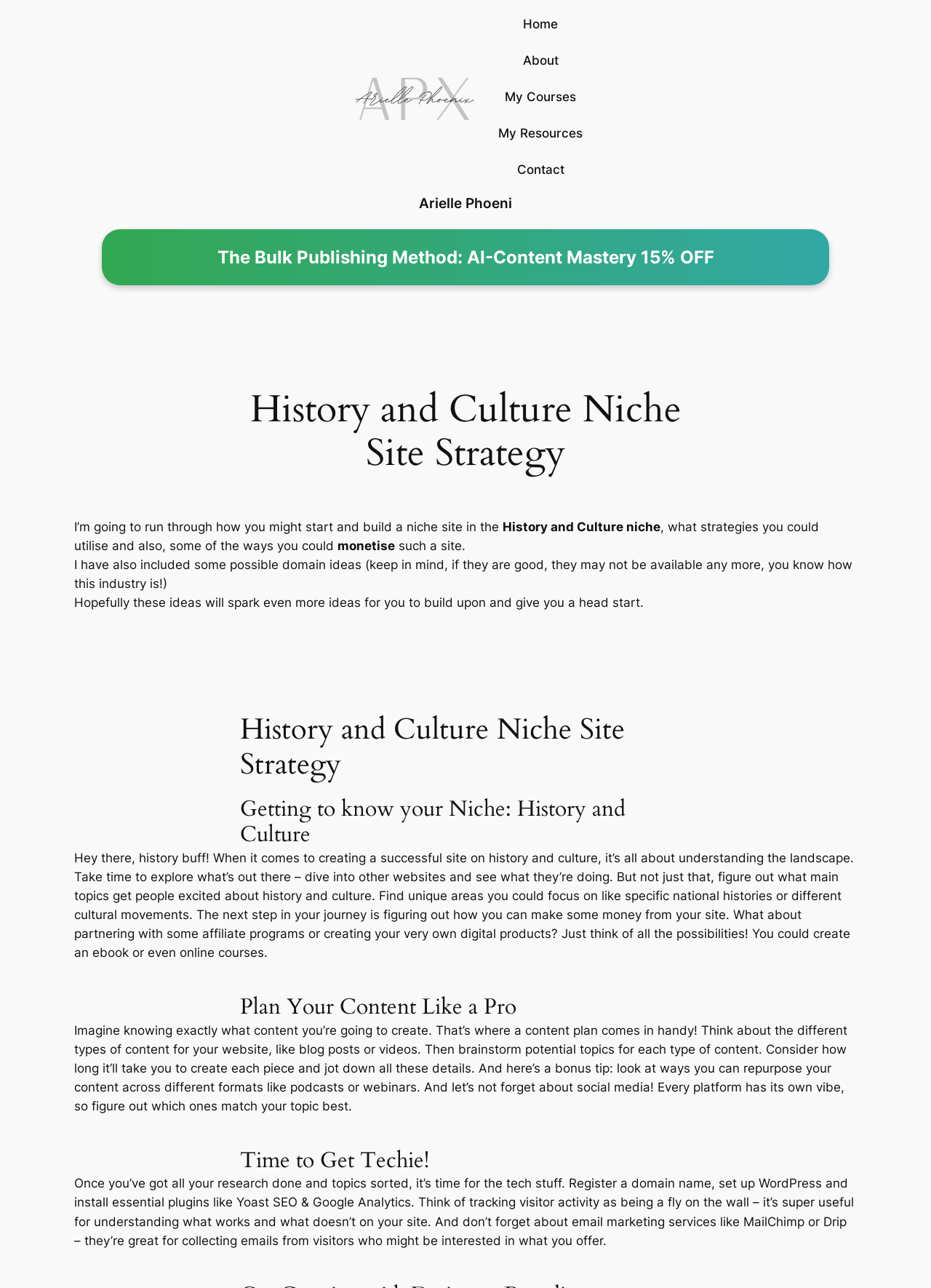Identify the bounding box coordinates of the region that should be clicked to execute the following instruction: "Click the 'About' link".

[0.561, 0.04, 0.6, 0.054]